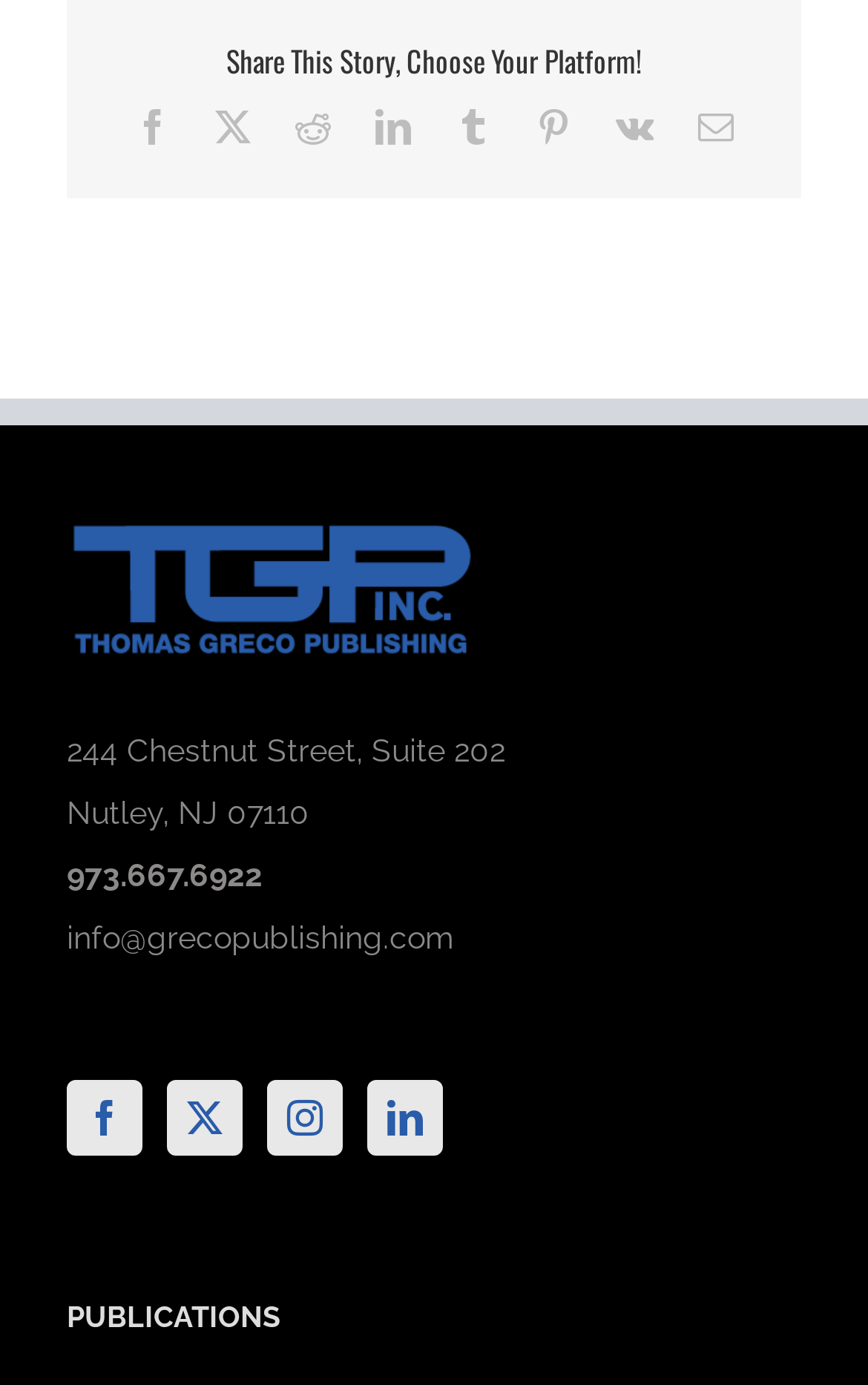Given the webpage screenshot, identify the bounding box of the UI element that matches this description: "aria-label="Instagram" title="Instagram"".

[0.308, 0.779, 0.395, 0.834]